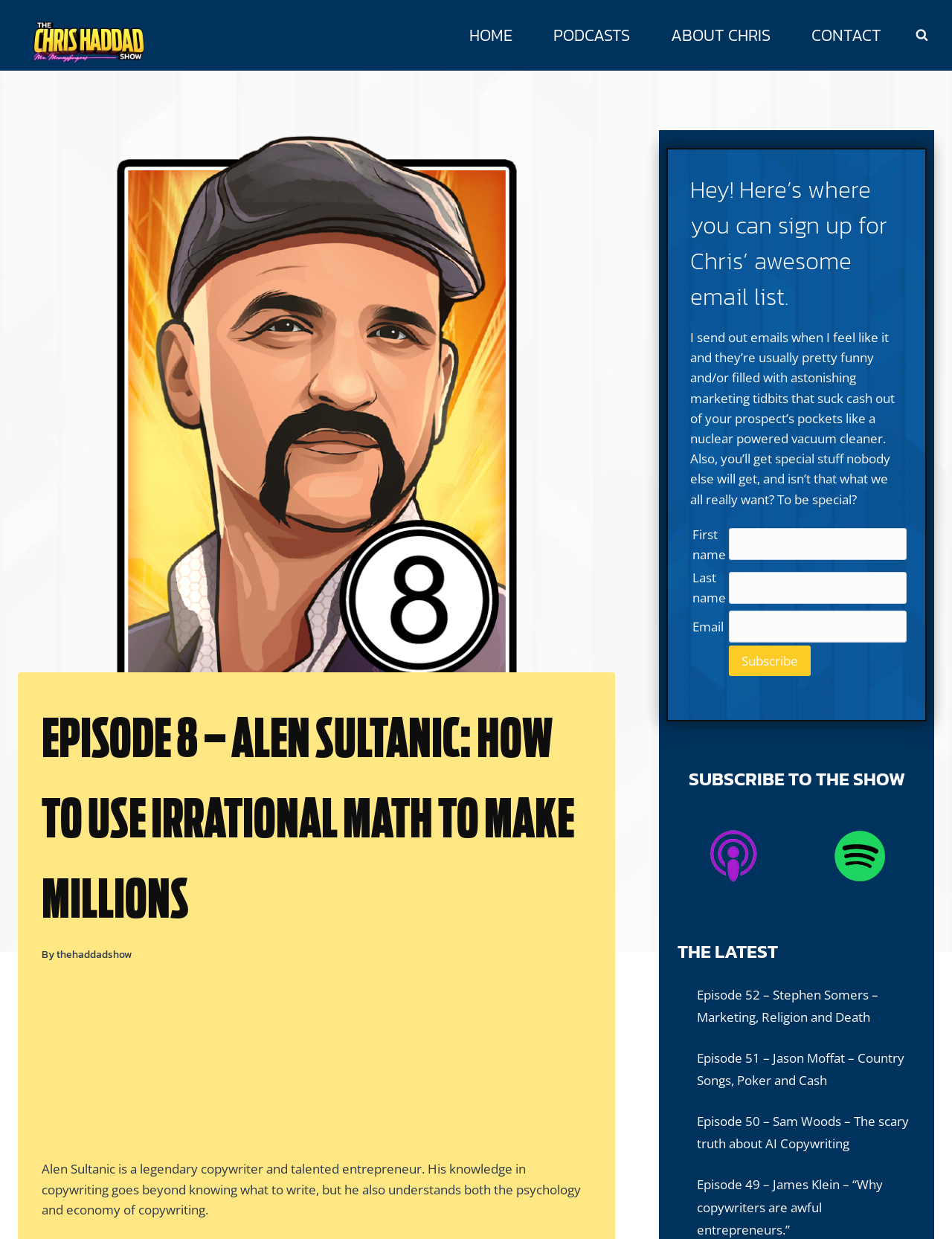Locate the bounding box coordinates of the area that needs to be clicked to fulfill the following instruction: "Listen to Episode 8". The coordinates should be in the format of four float numbers between 0 and 1, namely [left, top, right, bottom].

[0.044, 0.797, 0.621, 0.912]